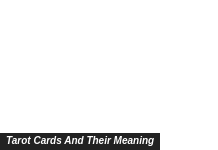What aspect of tarot is the image focused on?
From the details in the image, provide a complete and detailed answer to the question.

The image is focused on the meaning and interpretation of tarot cards, as it provides insights into their interpretations and how they can be utilized for guidance, suggesting that the image is exploring the symbolic and mystical aspects of tarot.